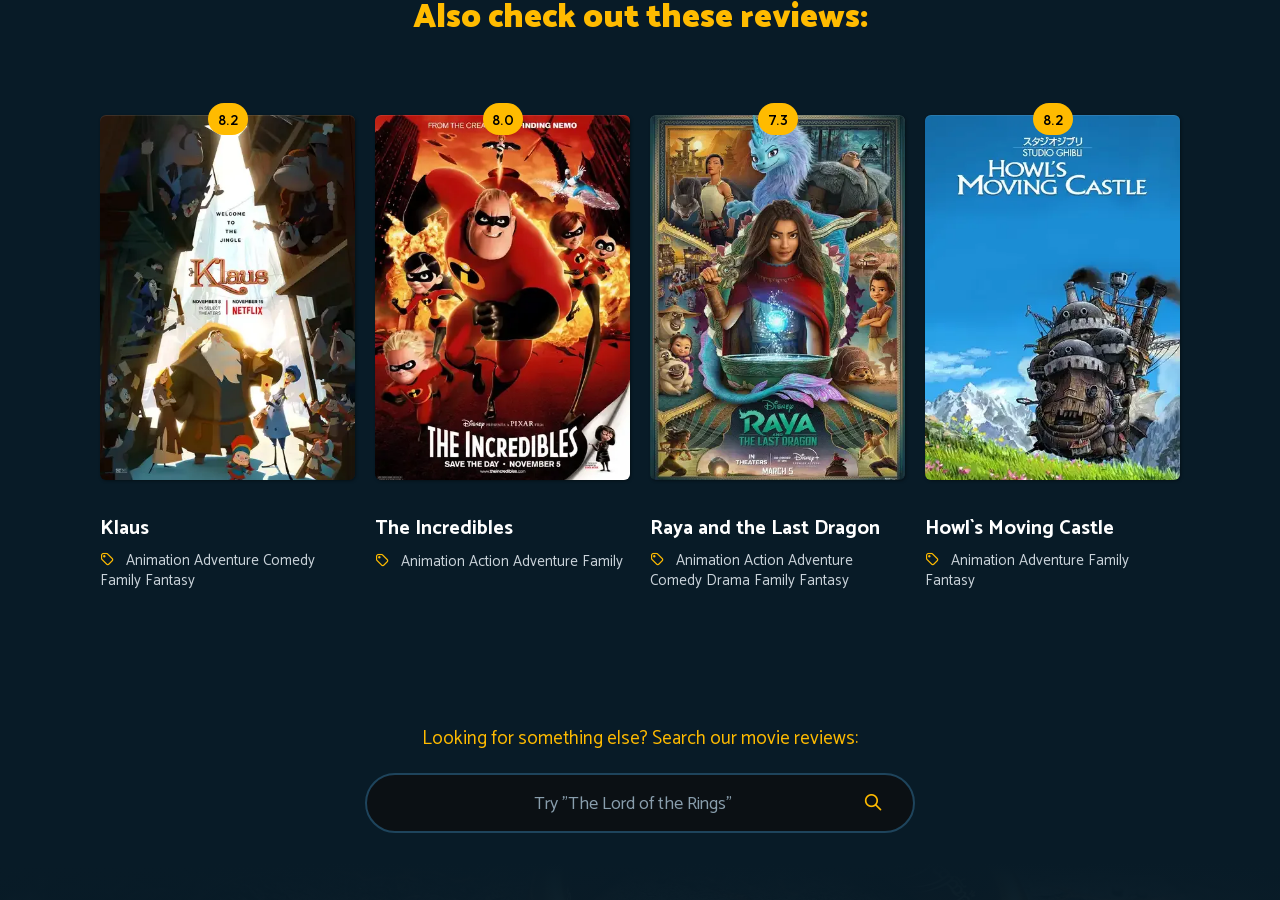What is the rating of Klaus?
Based on the image, answer the question with as much detail as possible.

I found the link 'Klaus' with a rating of '8.2' next to it, which suggests that the rating of Klaus is 8.2.